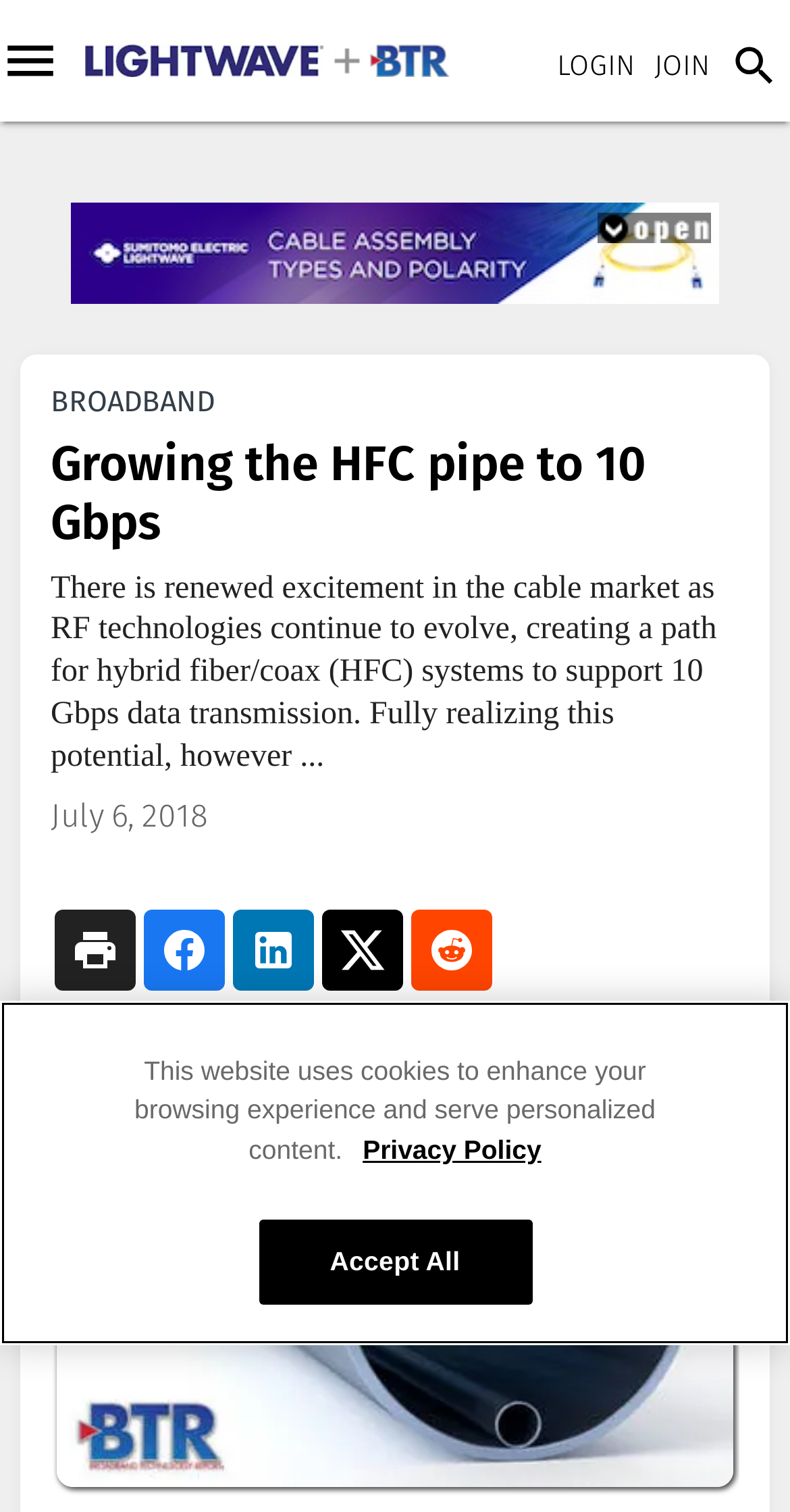How many topics are listed?
Use the screenshot to answer the question with a single word or phrase.

11